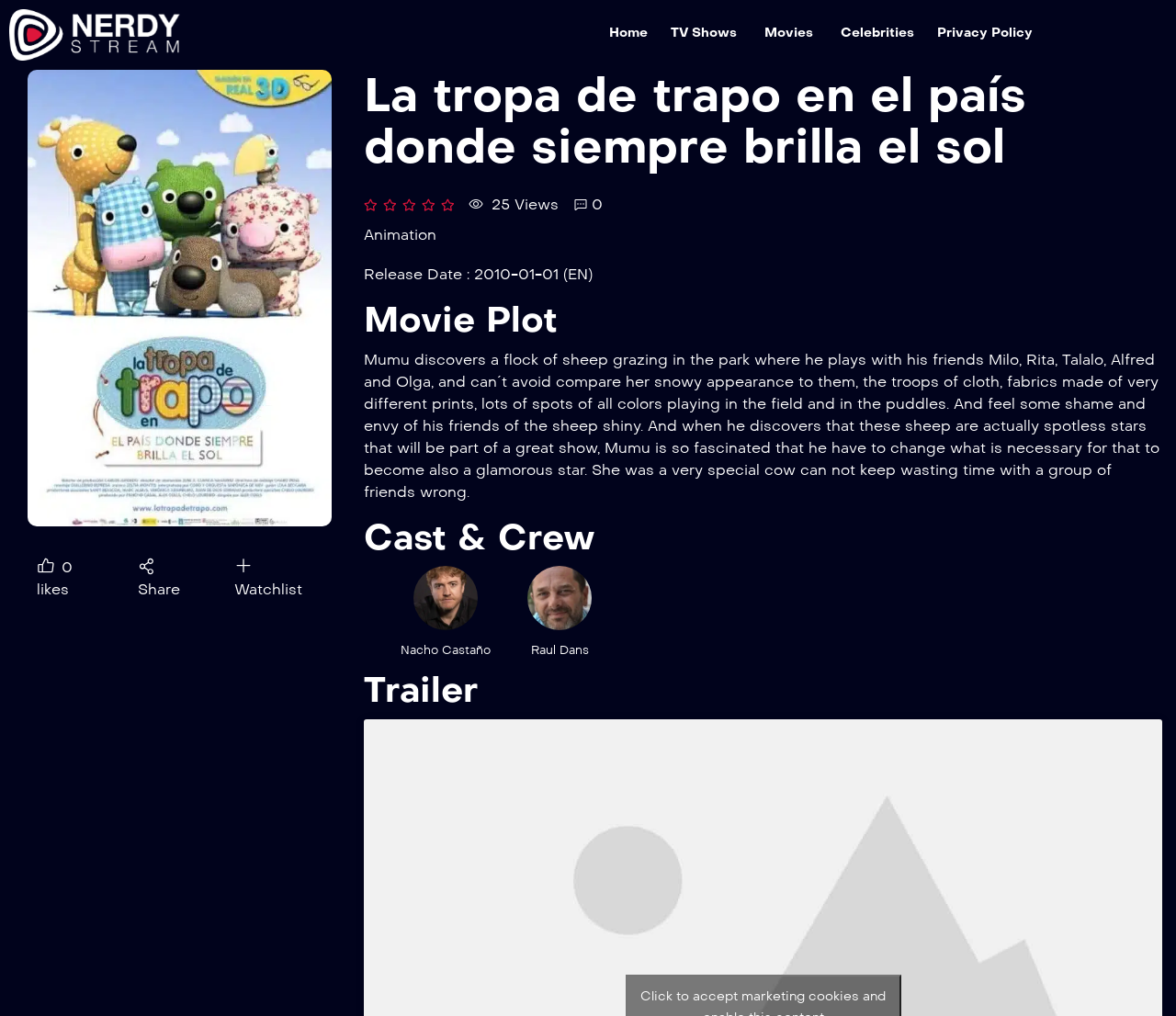Identify and provide the main heading of the webpage.

La tropa de trapo en el país donde siempre brilla el sol